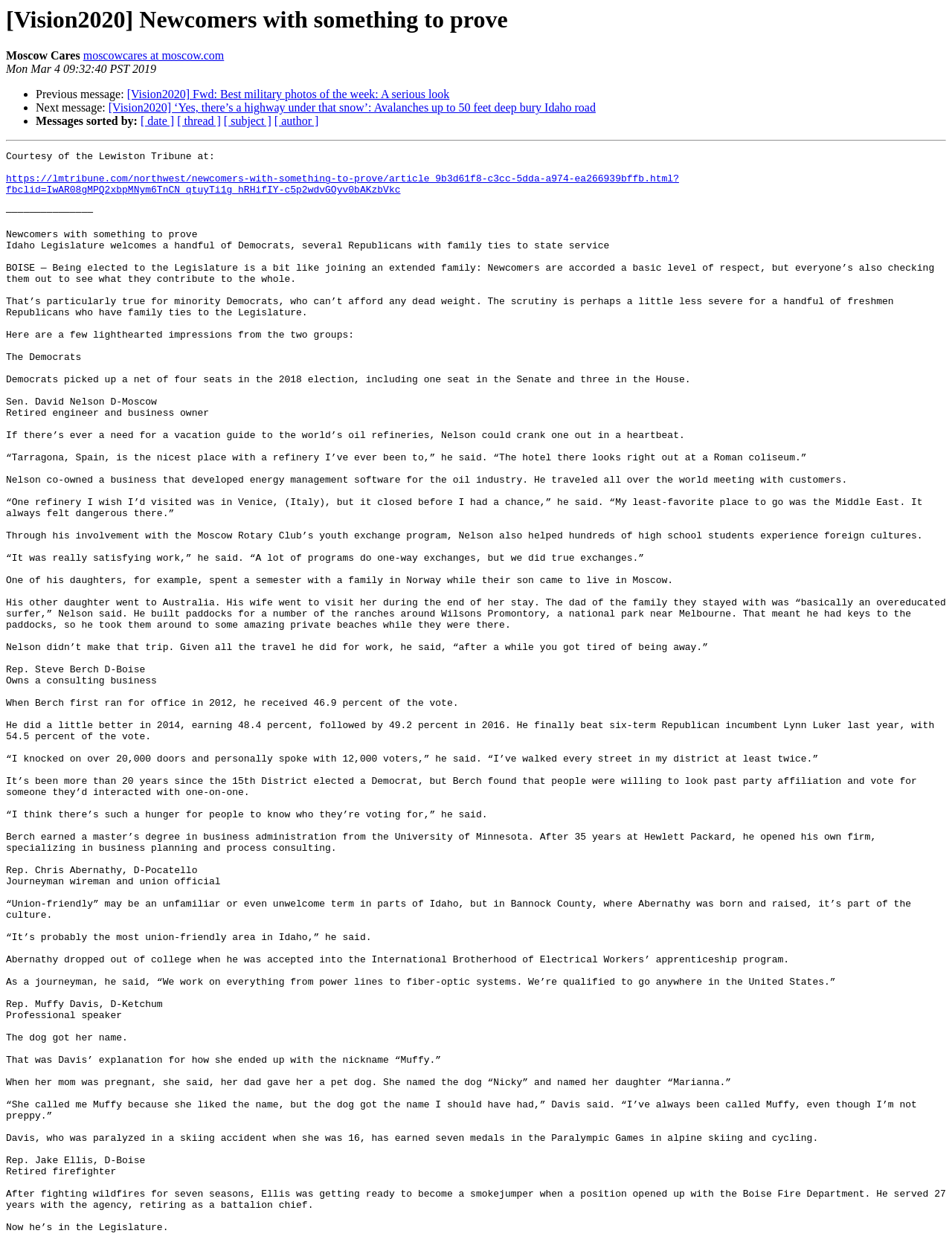Please find the bounding box coordinates of the element's region to be clicked to carry out this instruction: "View the previous message".

[0.133, 0.071, 0.472, 0.081]